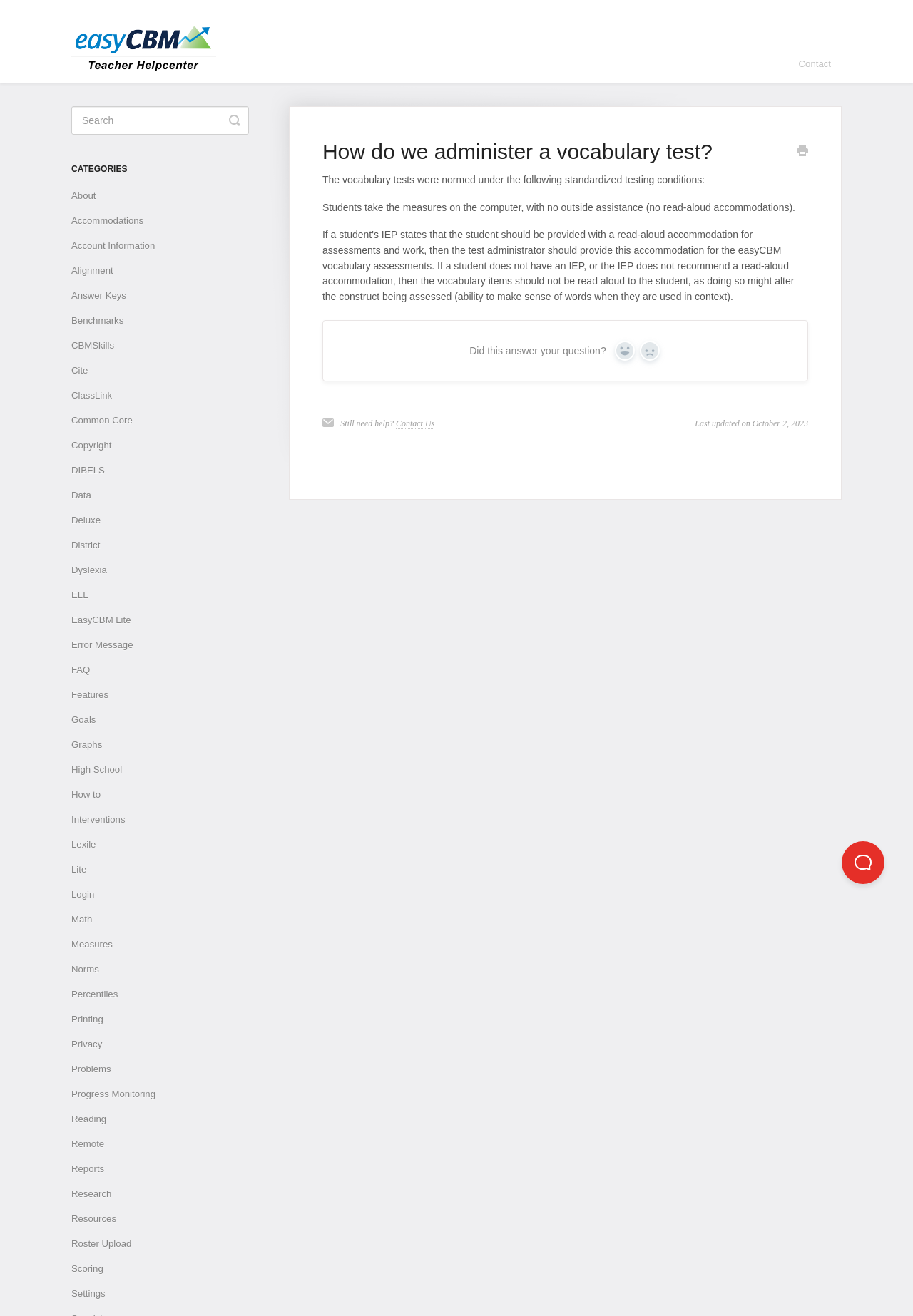Generate the text content of the main headline of the webpage.

How do we administer a vocabulary test?